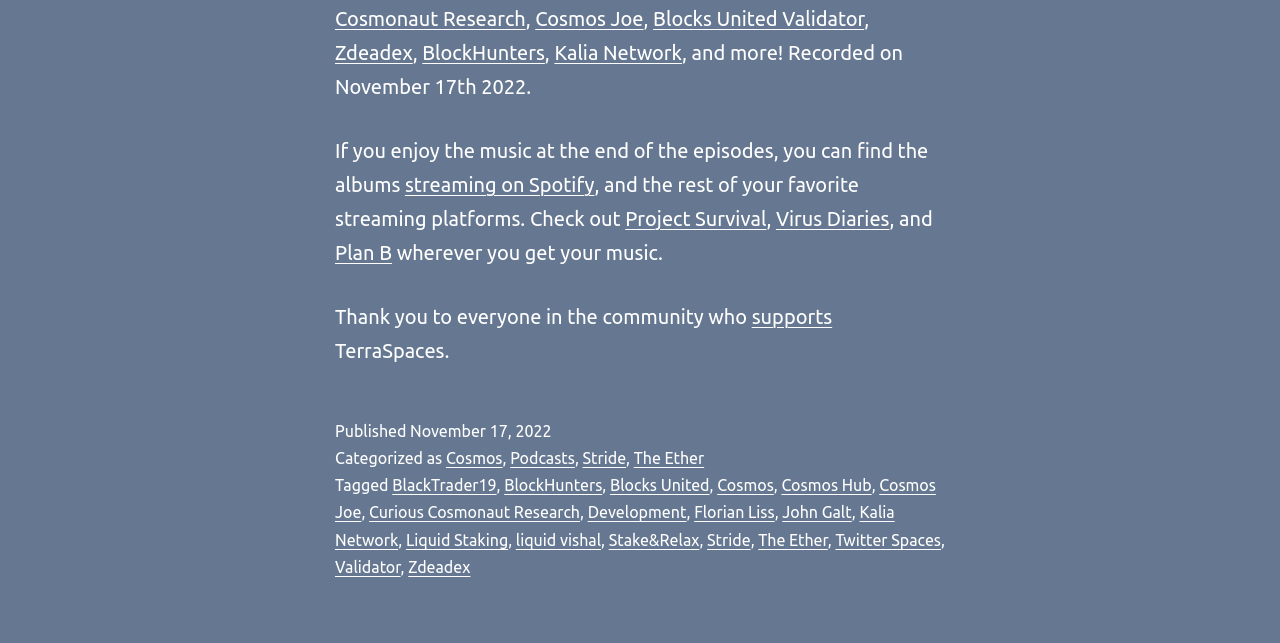Please find the bounding box coordinates of the element that you should click to achieve the following instruction: "Check out Project Survival". The coordinates should be presented as four float numbers between 0 and 1: [left, top, right, bottom].

[0.488, 0.322, 0.599, 0.357]